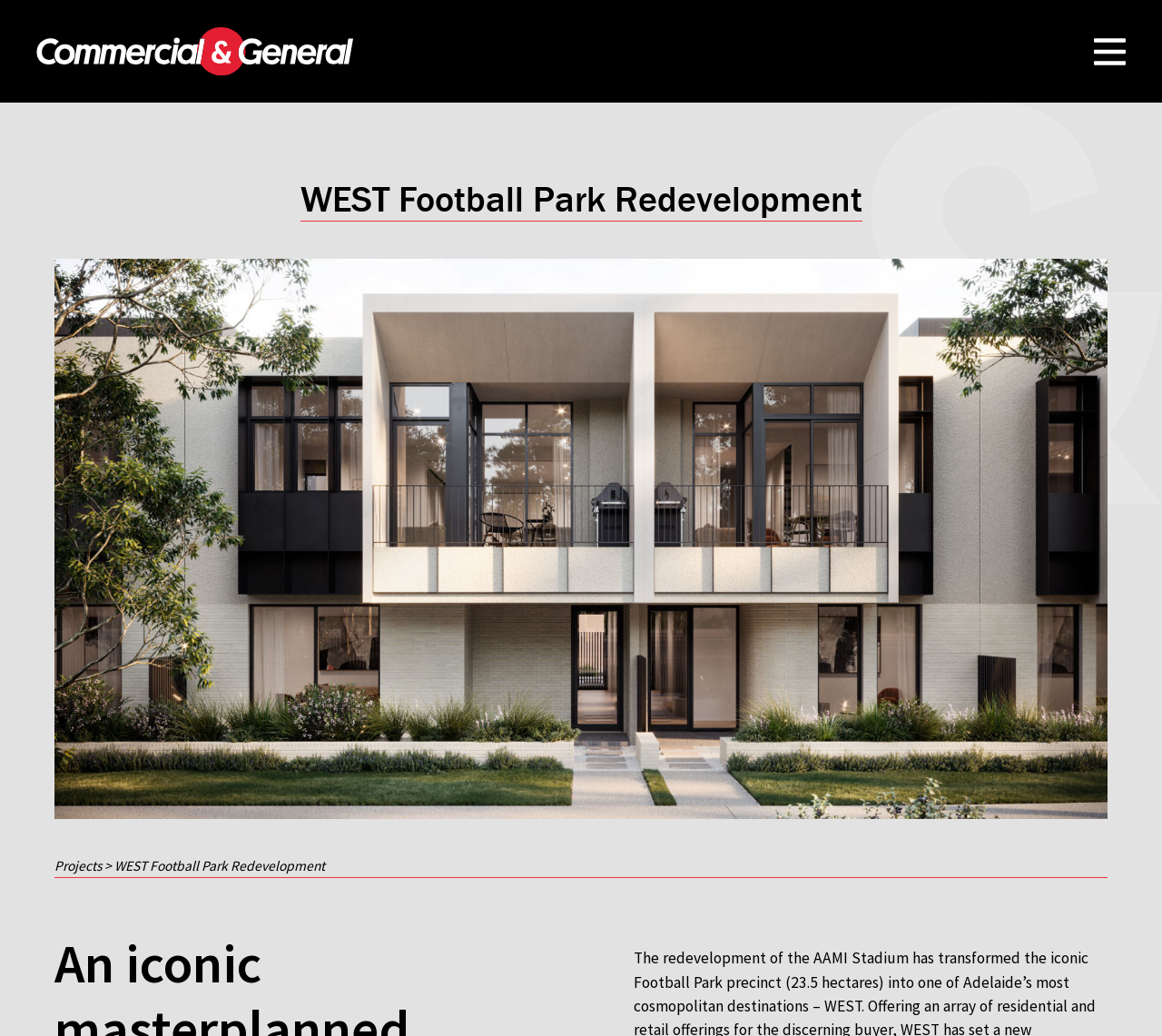Describe all the key features of the webpage in detail.

The webpage is about the WEST Football Park Redevelopment project. At the top left corner, there is a logo of "Commercial & General • WEST" which is the main focus of the page. Below the logo, there is a small image with a link to another page. 

On the right side of the page, there is a complementary section that takes up most of the width. Above this section, there is a heading that reads "WEST Football Park Redevelopment" in a prominent font size. 

Below the heading, there is a large image that occupies most of the page's height, showcasing the redevelopment project. At the bottom of the page, there is a navigation section with a link to "Projects" and a ">" symbol next to it, indicating that there are more projects to explore. The title "WEST Football Park Redevelopment" is repeated in this section, likely serving as a breadcrumb or navigation aid.